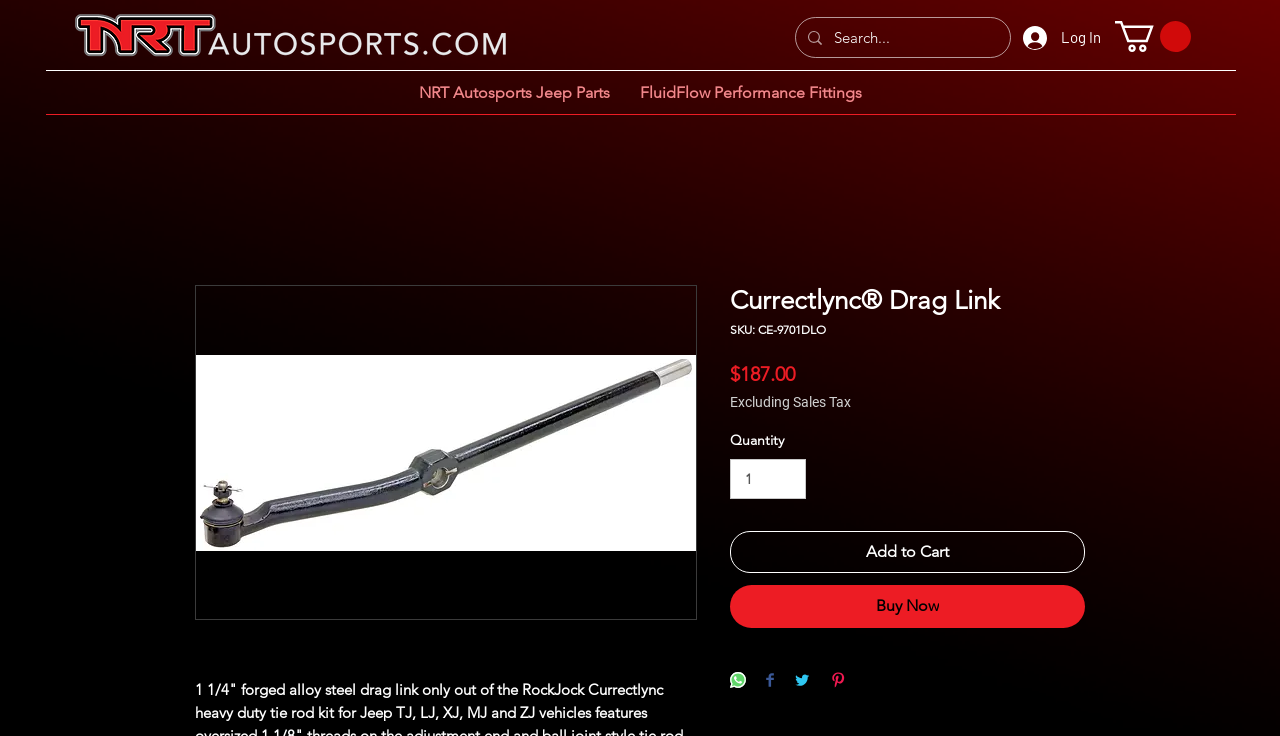Bounding box coordinates are specified in the format (top-left x, top-left y, bottom-right x, bottom-right y). All values are floating point numbers bounded between 0 and 1. Please provide the bounding box coordinate of the region this sentence describes: Buy Now

[0.57, 0.795, 0.848, 0.853]